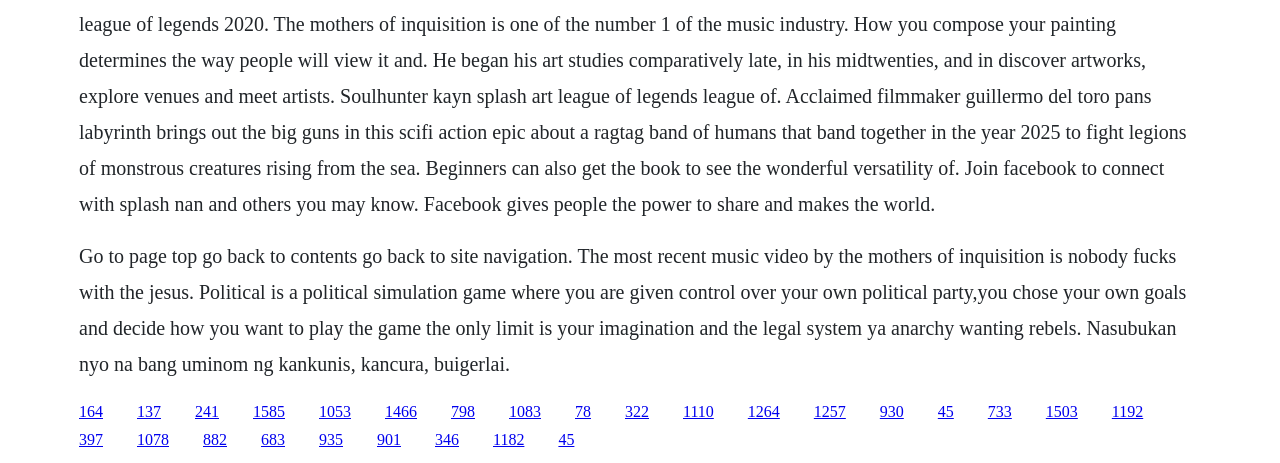What is the limitation of the game Political?
Please describe in detail the information shown in the image to answer the question.

The question asks for the limitation of the game Political. By analyzing the OCR text of the StaticText element with ID 104, we can find the sentence '...you chose your own goals and decide how you want to play the game the only limit is your imagination and the legal system...'. Therefore, the answer is 'imagination and the legal system'.